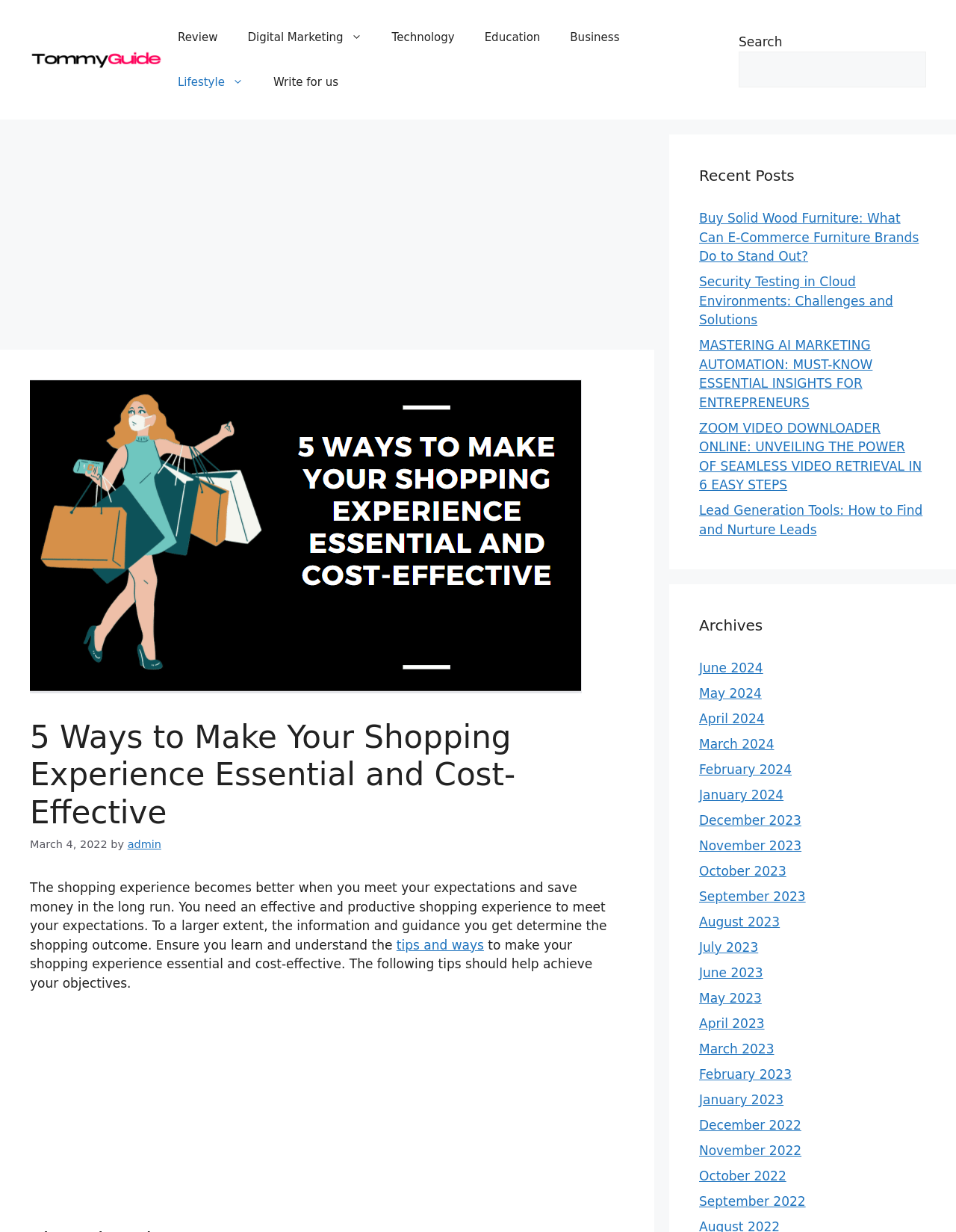Kindly determine the bounding box coordinates for the clickable area to achieve the given instruction: "Search for something".

[0.773, 0.042, 0.969, 0.071]